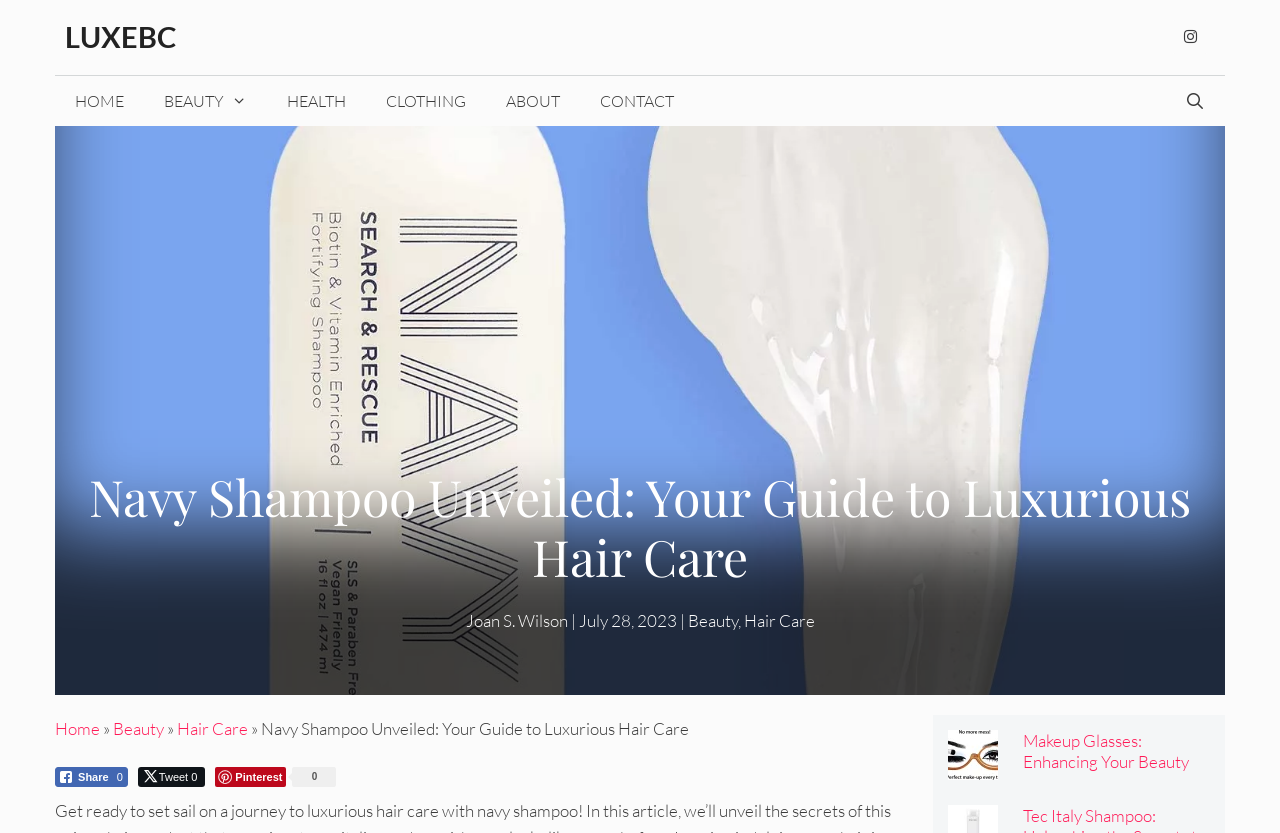Extract the bounding box coordinates for the UI element described by the text: "Health". The coordinates should be in the form of [left, top, right, bottom] with values between 0 and 1.

[0.208, 0.091, 0.286, 0.151]